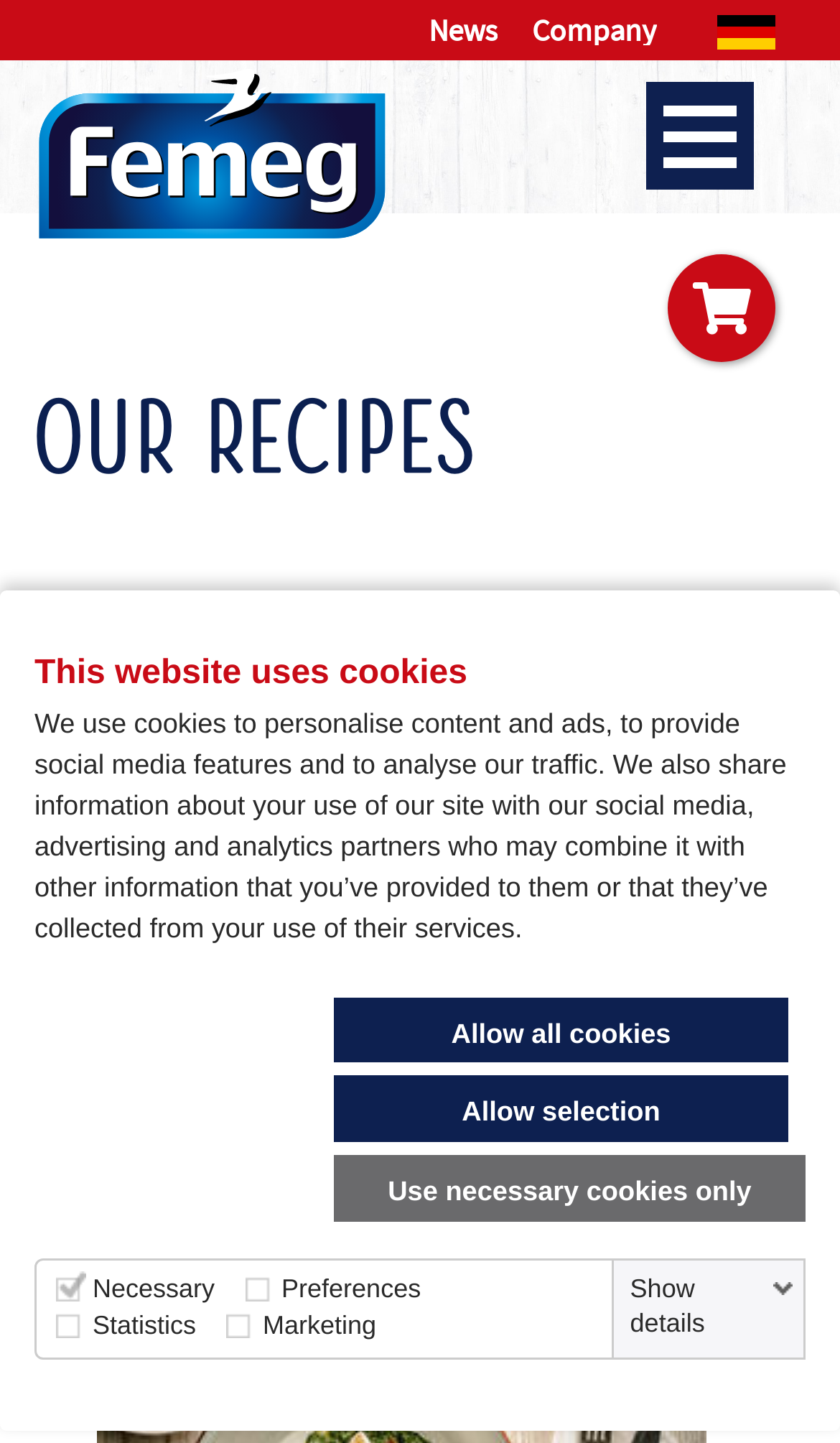Pinpoint the bounding box coordinates of the element that must be clicked to accomplish the following instruction: "Open the menu". The coordinates should be in the format of four float numbers between 0 and 1, i.e., [left, top, right, bottom].

[0.769, 0.057, 0.897, 0.132]